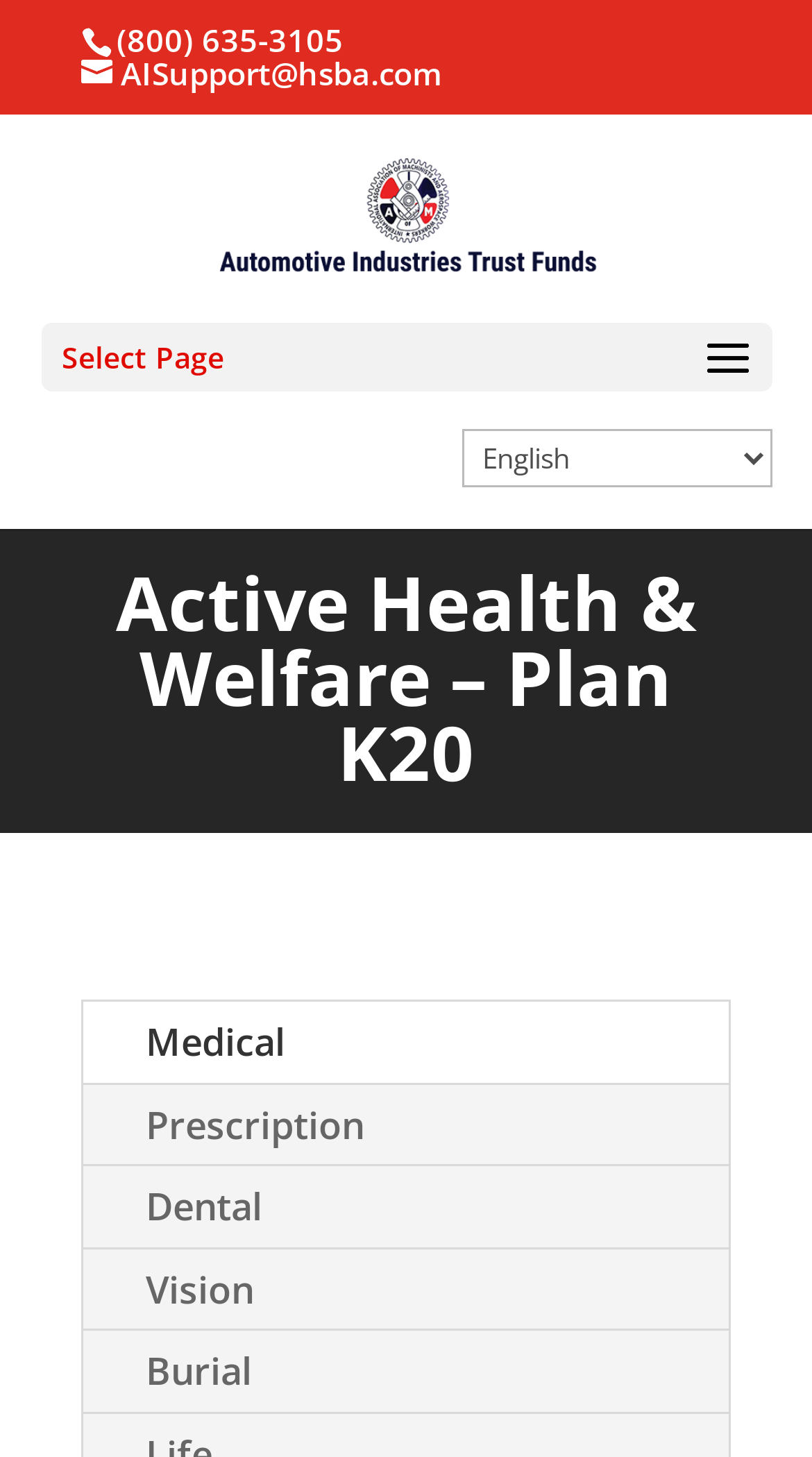Please provide the main heading of the webpage content.

Active Health & Welfare – Plan K20